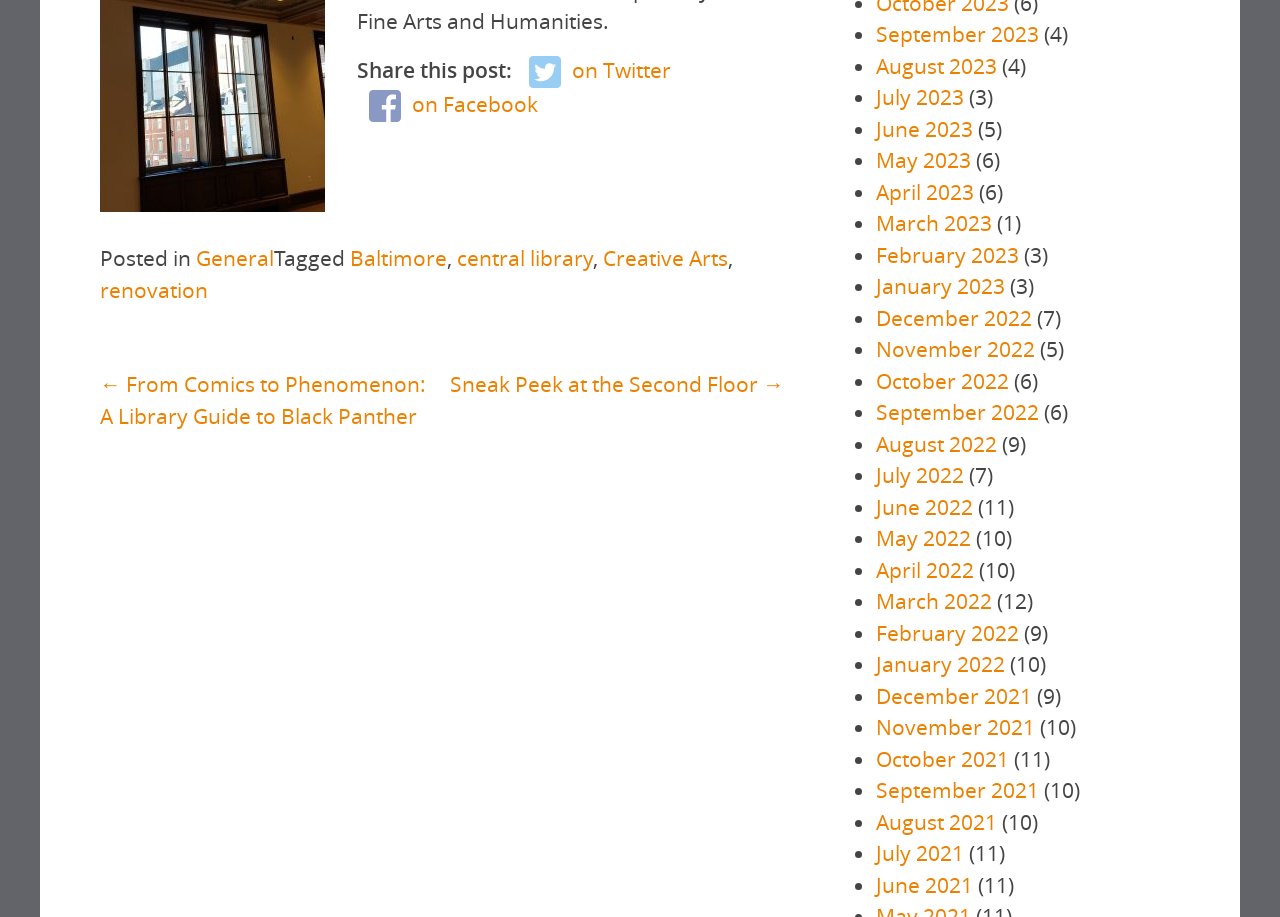Bounding box coordinates are given in the format (top-left x, top-left y, bottom-right x, bottom-right y). All values should be floating point numbers between 0 and 1. Provide the bounding box coordinate for the UI element described as: June 2021

[0.684, 0.95, 0.76, 0.98]